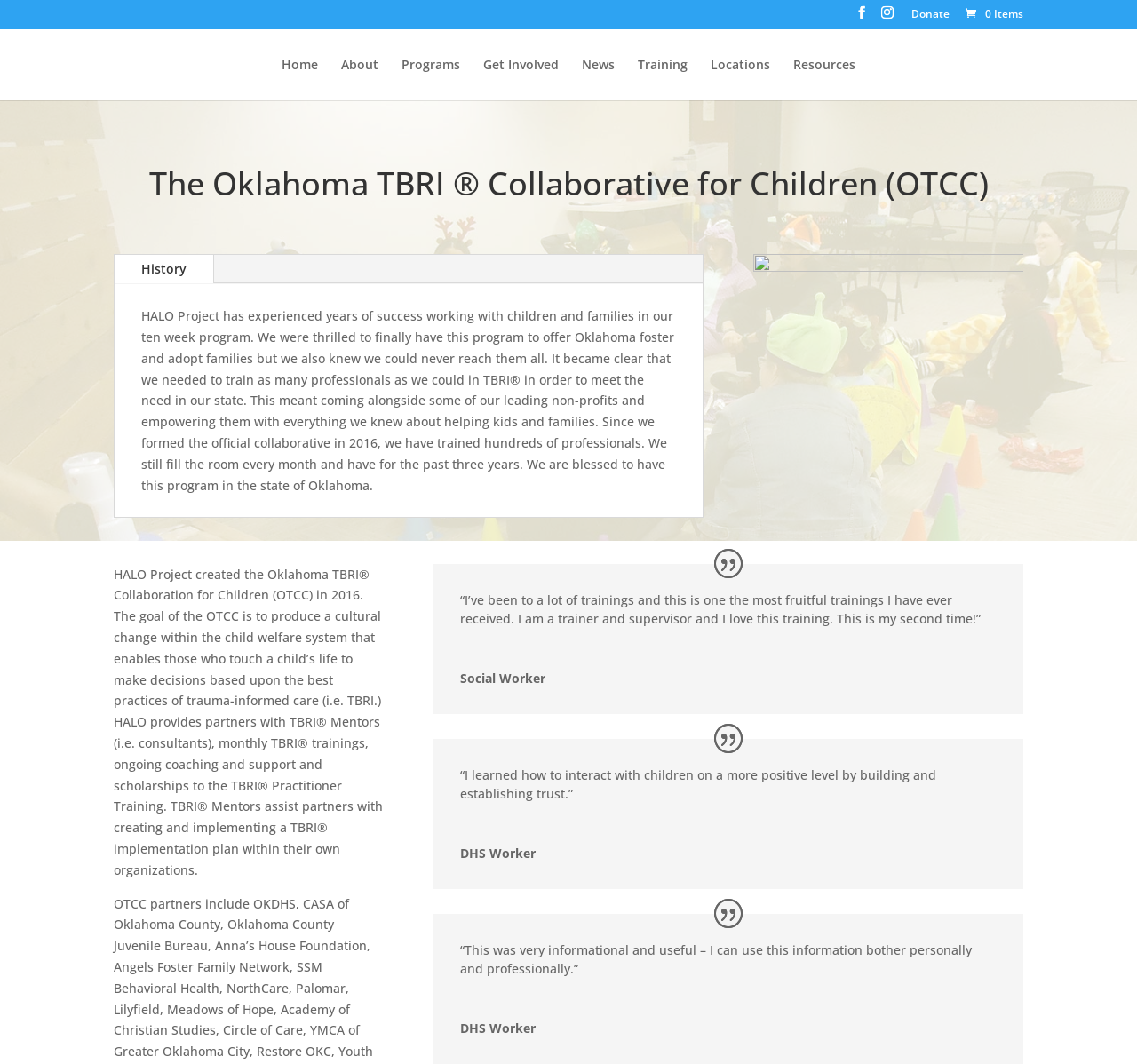Identify and provide the text of the main header on the webpage.

The Oklahoma TBRI ® Collaborative for Children (OTCC)